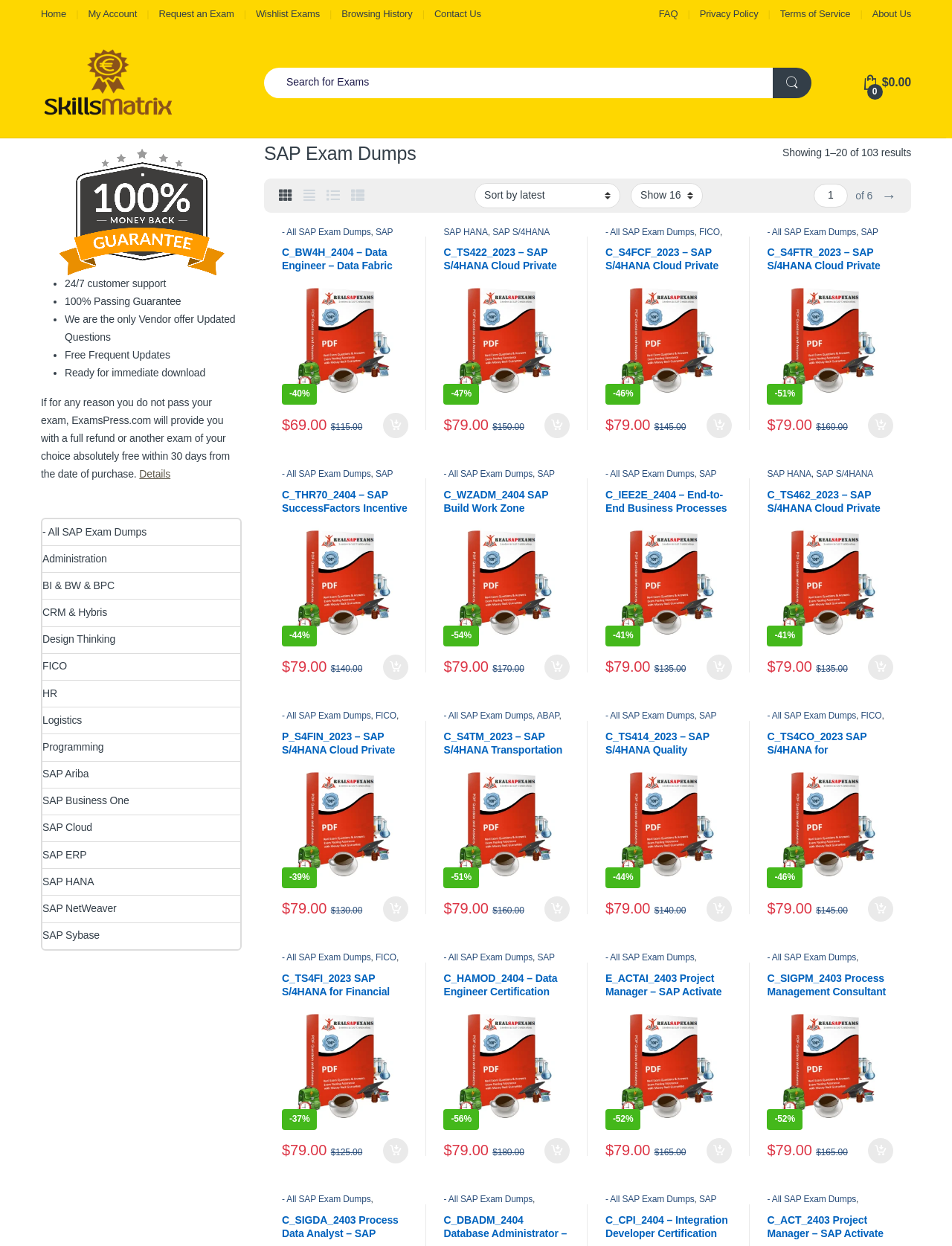Locate the bounding box of the UI element defined by this description: "name="s" placeholder="Search for Exams"". The coordinates should be given as four float numbers between 0 and 1, formatted as [left, top, right, bottom].

[0.277, 0.054, 0.812, 0.079]